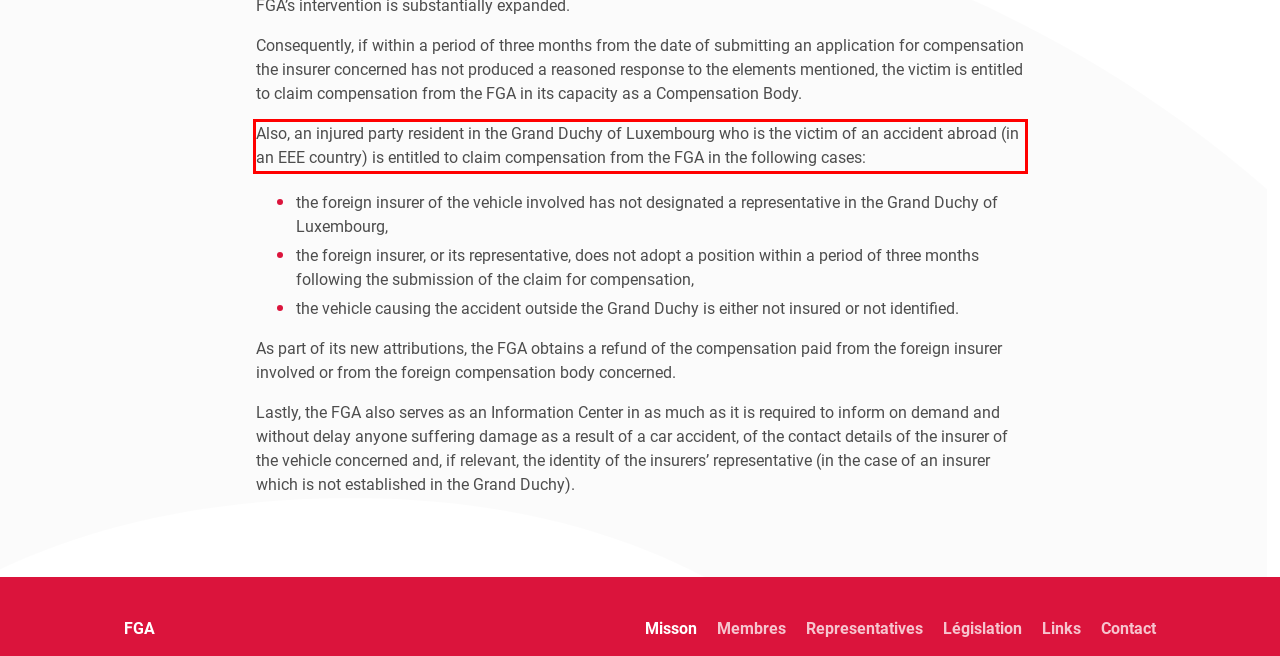Examine the webpage screenshot and use OCR to recognize and output the text within the red bounding box.

Also, an injured party resident in the Grand Duchy of Luxembourg who is the victim of an accident abroad (in an EEE country) is entitled to claim compensation from the FGA in the following cases: